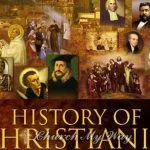Answer succinctly with a single word or phrase:
What is the main theme of the image?

Christianity